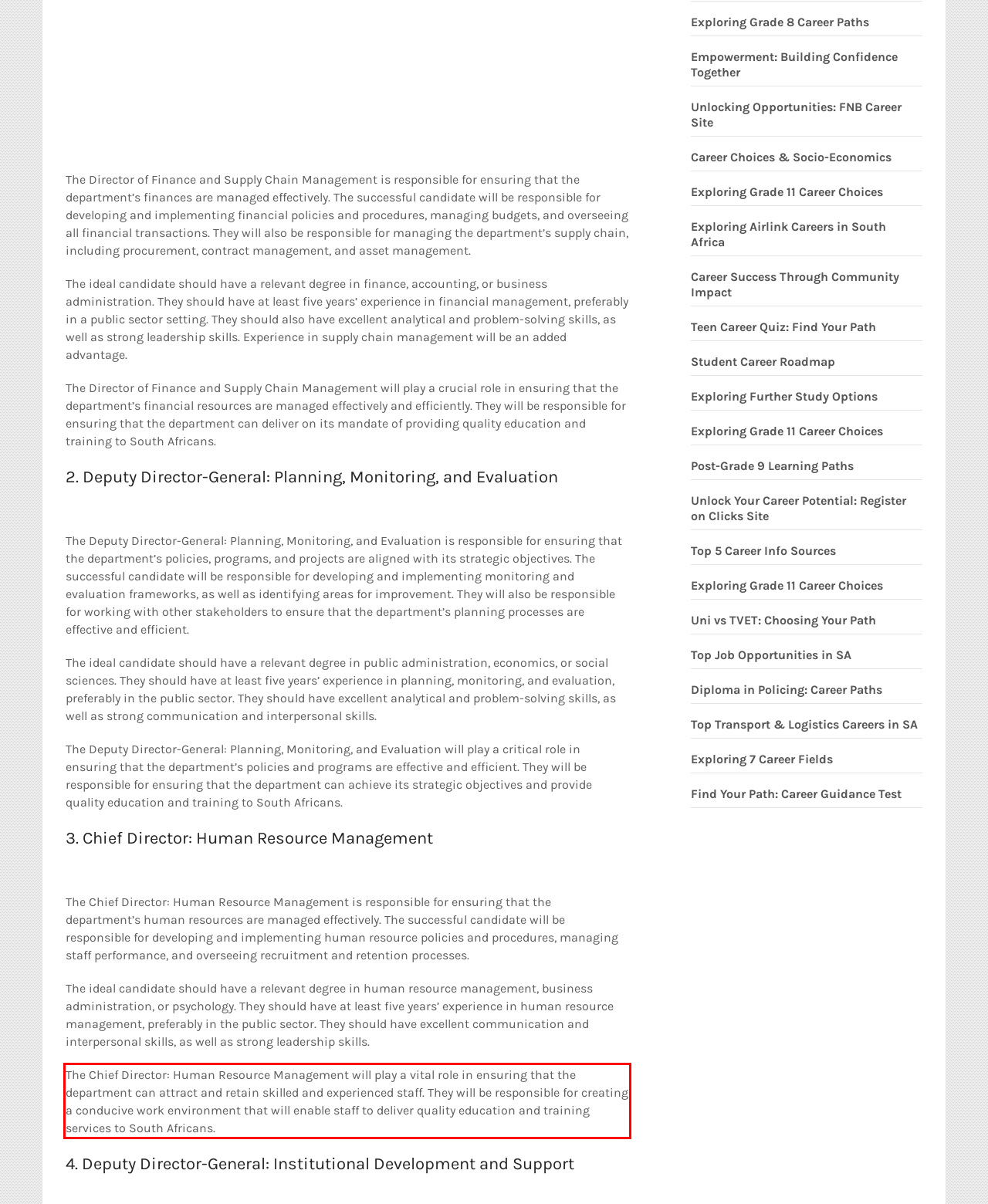Please analyze the provided webpage screenshot and perform OCR to extract the text content from the red rectangle bounding box.

The Chief Director: Human Resource Management will play a vital role in ensuring that the department can attract and retain skilled and experienced staff. They will be responsible for creating a conducive work environment that will enable staff to deliver quality education and training services to South Africans.